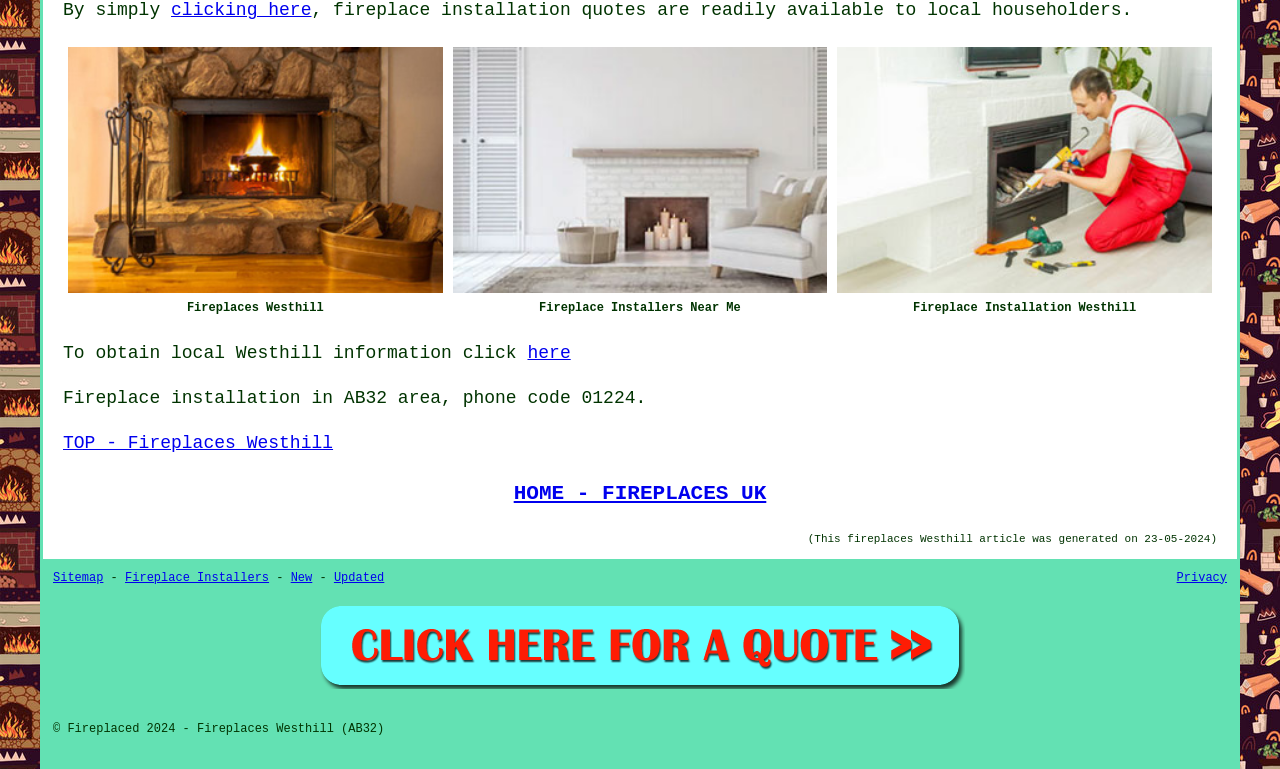Find the bounding box coordinates of the area to click in order to follow the instruction: "go to home page".

[0.049, 0.622, 0.951, 0.663]